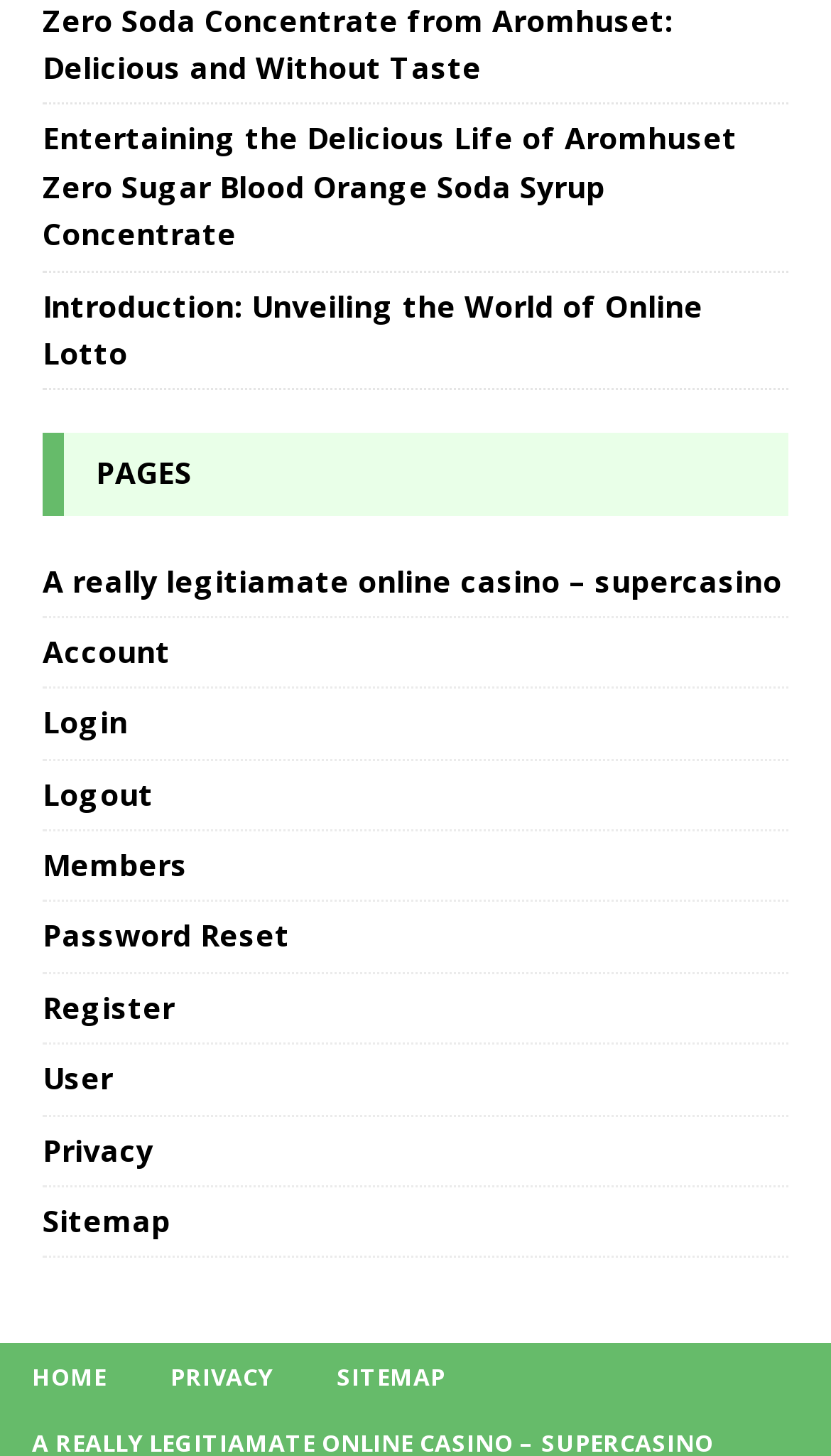Predict the bounding box of the UI element based on the description: "Privacy". The coordinates should be four float numbers between 0 and 1, formatted as [left, top, right, bottom].

[0.051, 0.767, 0.949, 0.816]